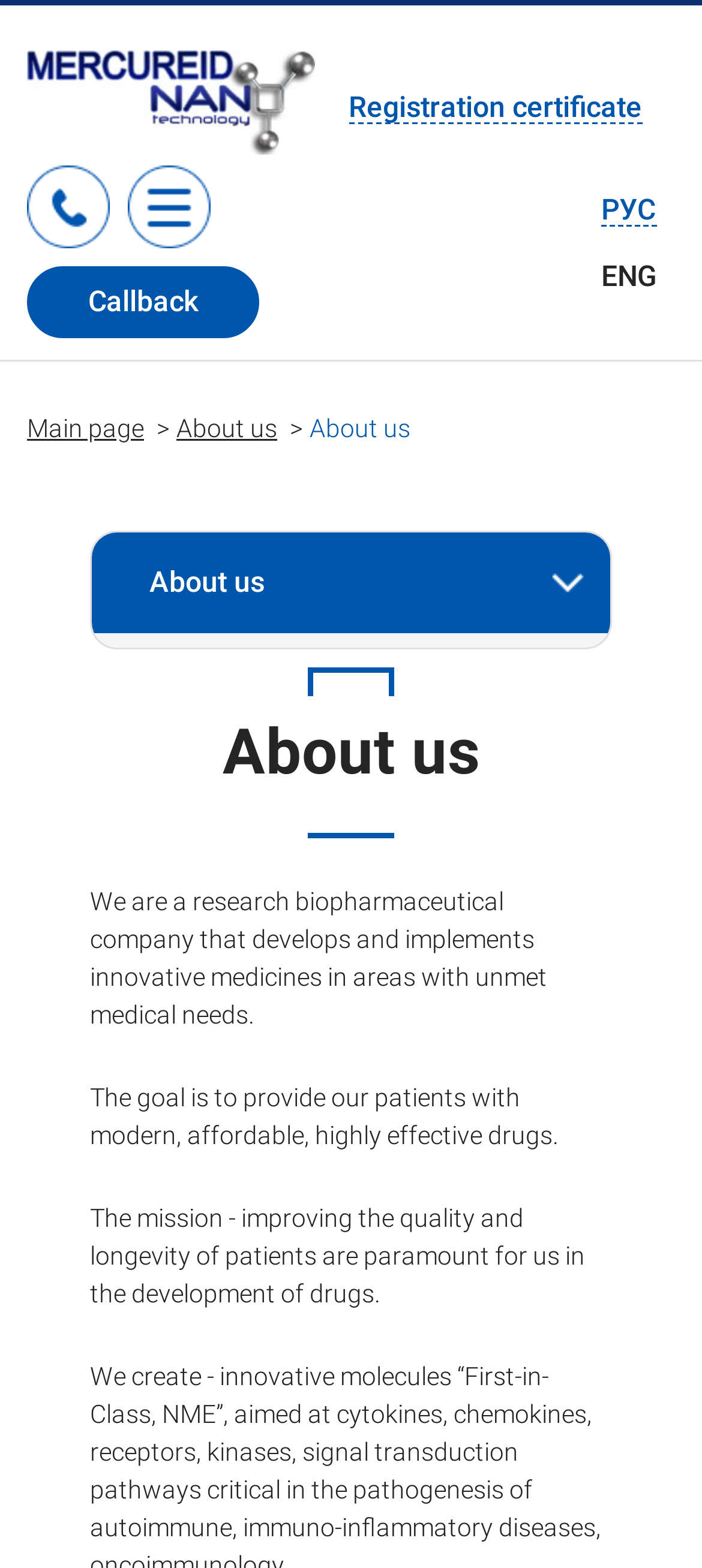Give an in-depth explanation of the webpage layout and content.

The webpage is about Mercureid Biopharmaceutical Company, a research company that develops innovative medicines. At the top left, there are several links, including "Registration certificate", "Callback", and "Main page", which are aligned horizontally. To the right of these links, there are two language options, "РУС" and "ENG", positioned side by side. 

Below these links, there is a paragraph of text that describes the company's mission, stating that they aim to provide patients with modern, affordable, and highly effective drugs. This text is divided into three sections, with the first section explaining that the company develops innovative medicines in areas with unmet medical needs. The second section elaborates on the goal of providing patients with modern and affordable drugs. The third section emphasizes the importance of improving the quality and longevity of patients' lives in the development of drugs.